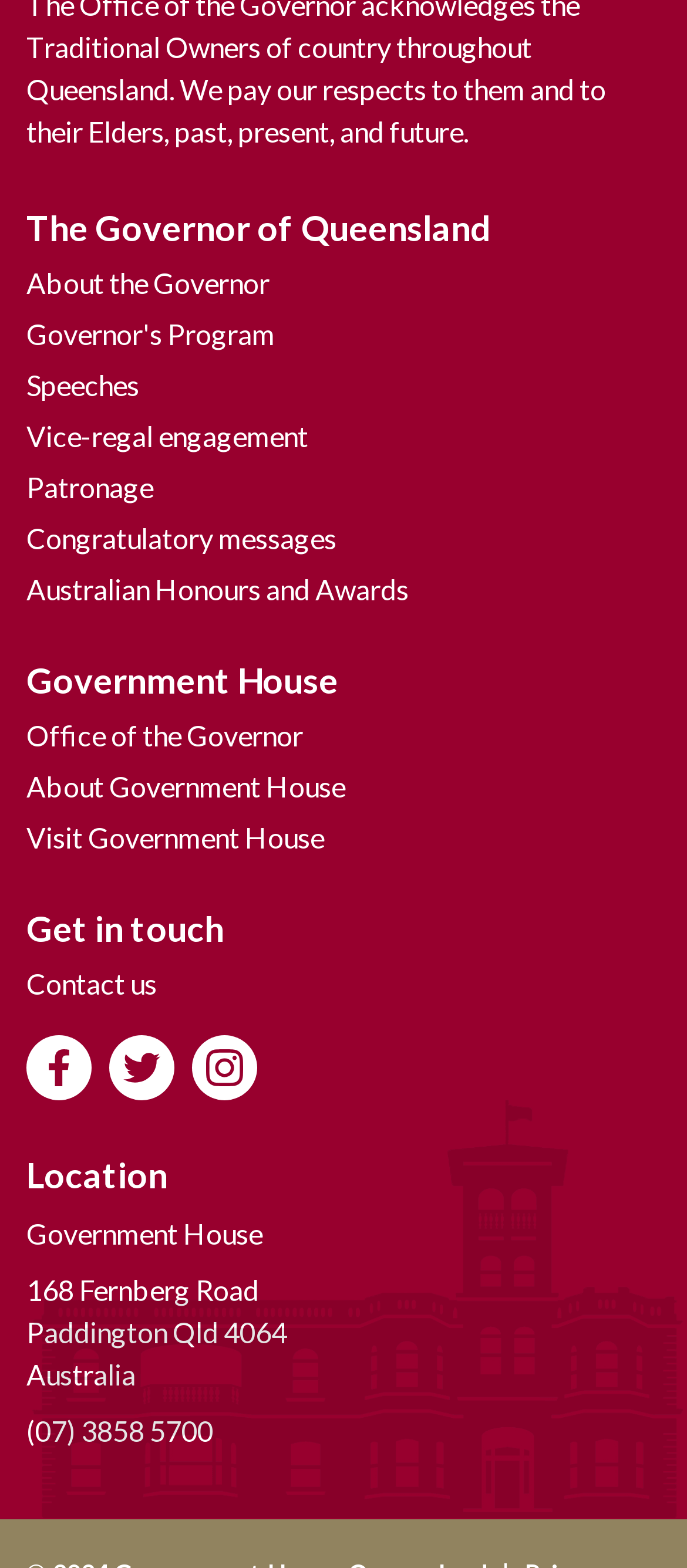Extract the bounding box coordinates of the UI element described by: "Congratulatory messages". The coordinates should include four float numbers ranging from 0 to 1, e.g., [left, top, right, bottom].

[0.038, 0.327, 0.49, 0.36]